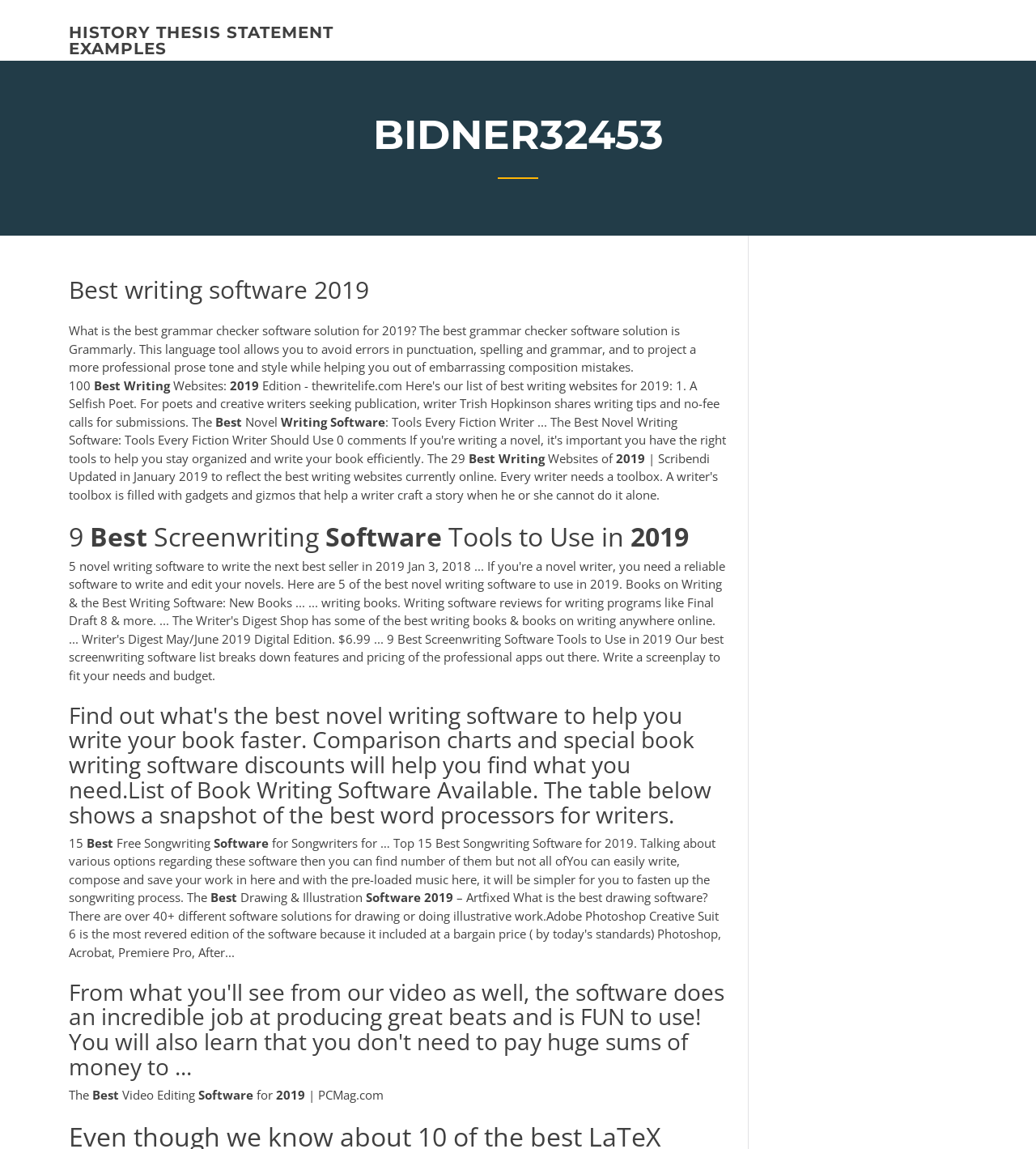What is the source of the video editing software information?
Respond to the question with a well-detailed and thorough answer.

According to the webpage, the information about video editing software is sourced from PCMag.com, which provides reviews and comparisons of various video editing software options.